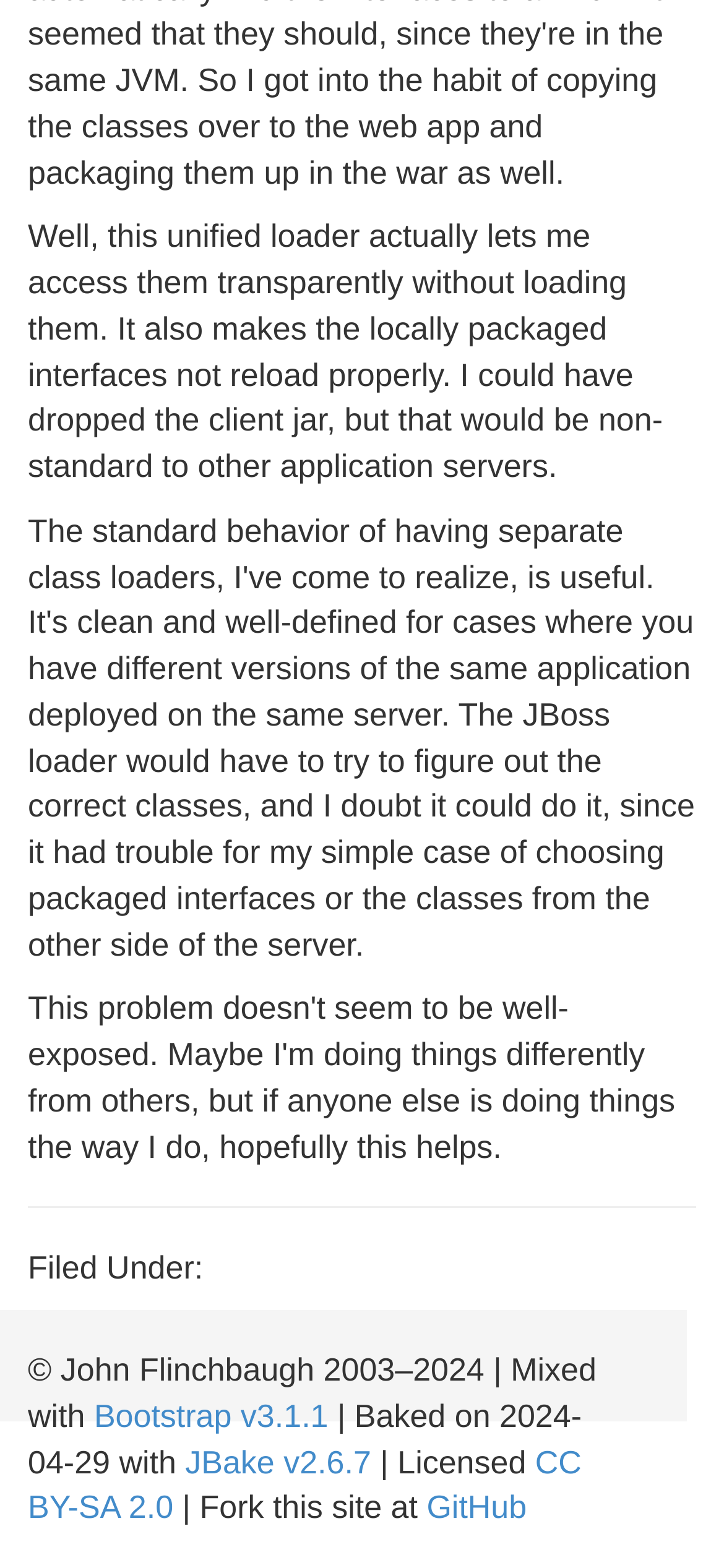Provide the bounding box coordinates of the HTML element described as: "parent_node: EVERETT PTSA COUNCIL". The bounding box coordinates should be four float numbers between 0 and 1, i.e., [left, top, right, bottom].

None